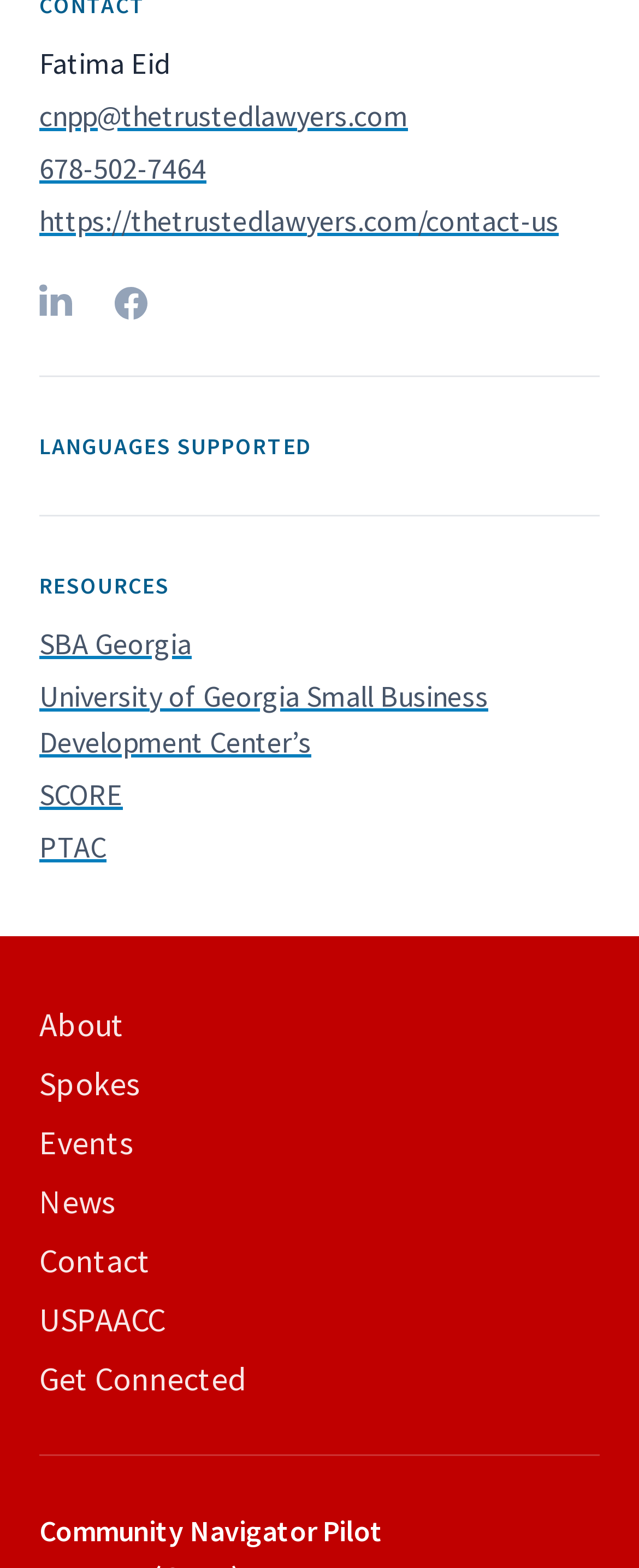Review the image closely and give a comprehensive answer to the question: What is the website of the spoke?

I found a DescriptionListTerm with the text 'Spoke Website' and a corresponding DescriptionListDetail with a link to 'https://thetrustedlawyers.com/contact-us', which indicates that this is the website of the spoke.